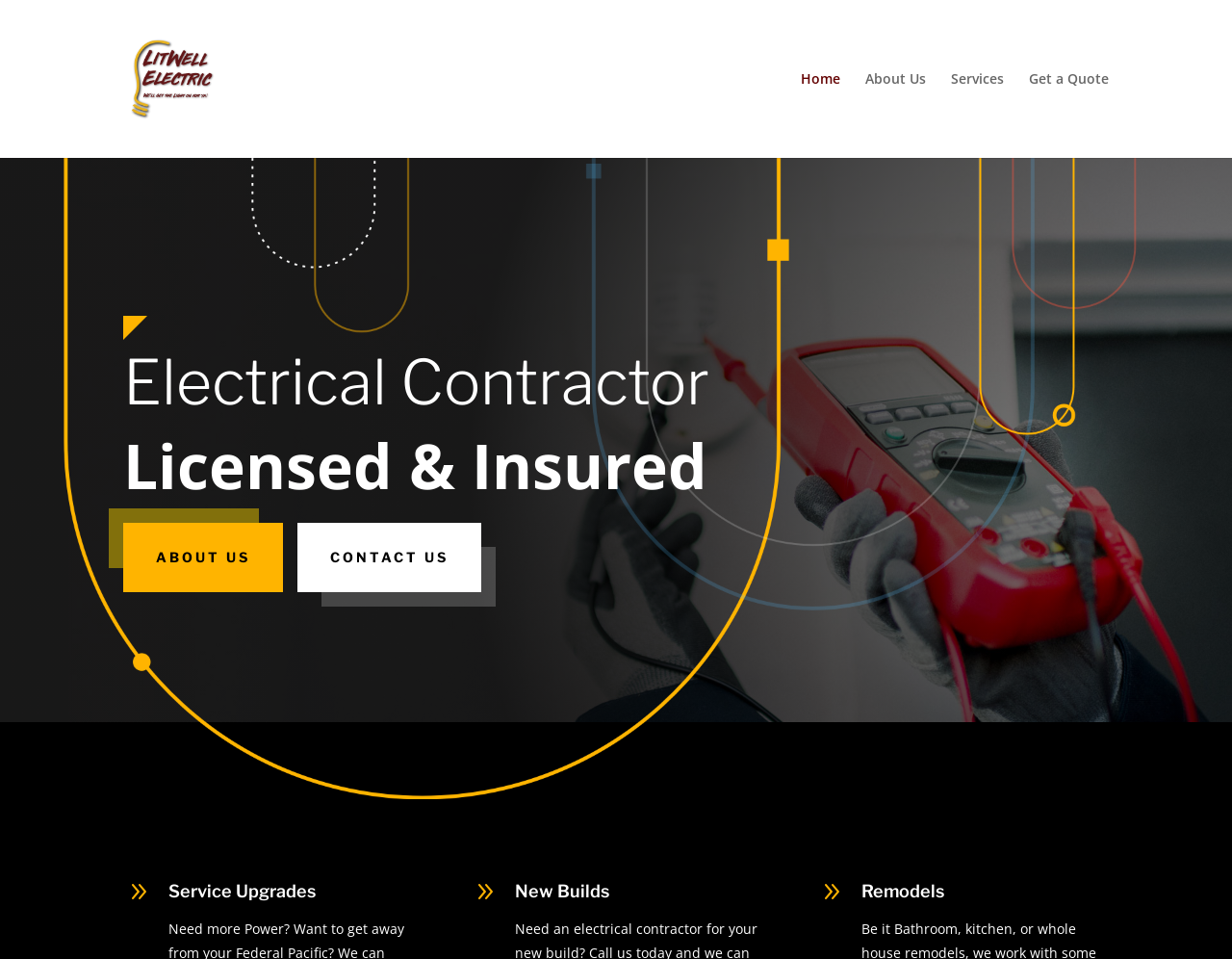Provide a thorough and detailed response to the question by examining the image: 
How many service types are listed?

The webpage lists three service types: Service Upgrades, New Builds, and Remodels, which are indicated by the headings 'Service Upgrades', 'New Builds', and 'Remodels' respectively.